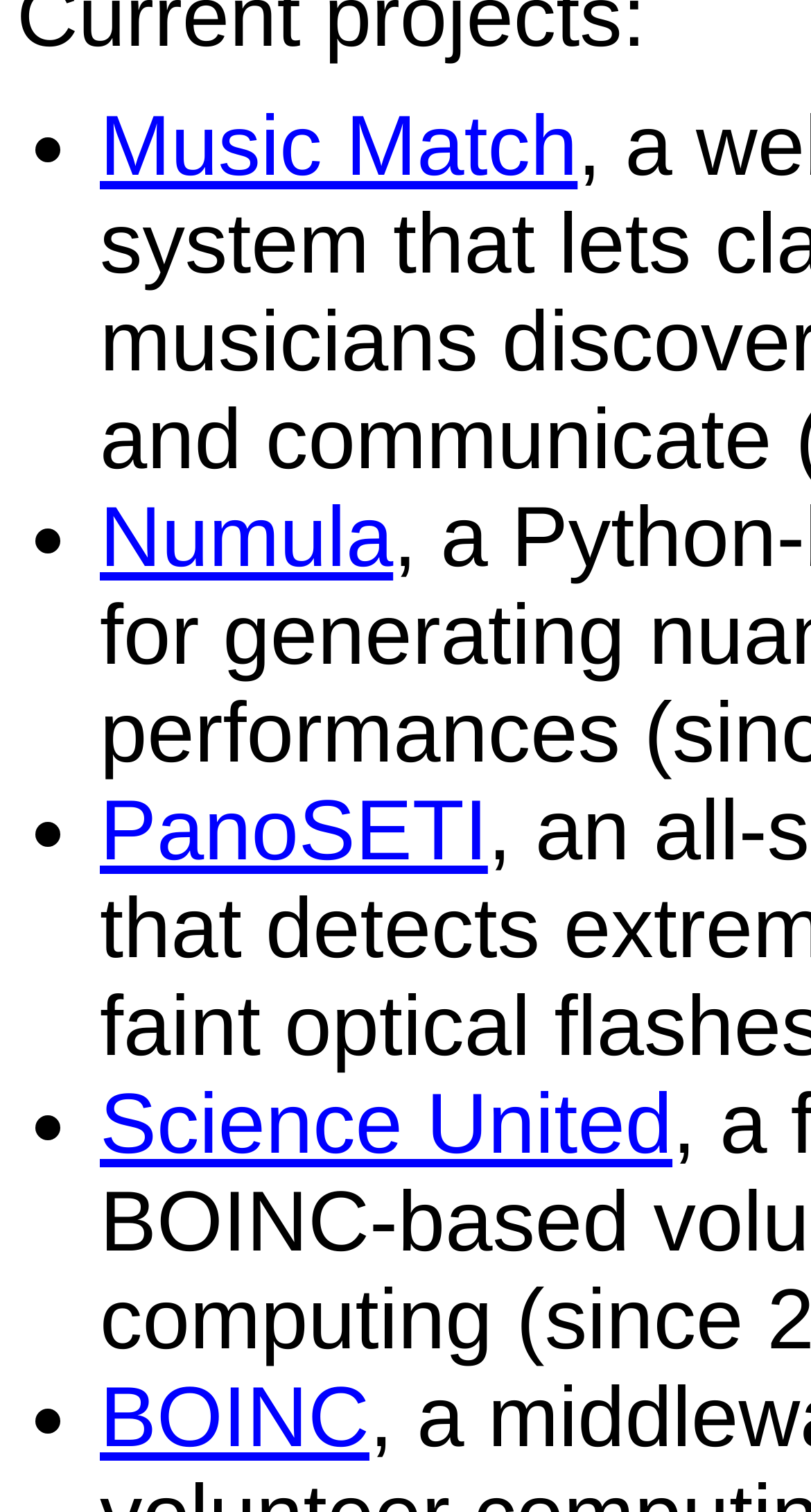What is the common prefix of each list item?
Based on the image, please offer an in-depth response to the question.

I observed that each list item has a prefix, which is a bullet point represented by '•'. This prefix is consistent across all list items.